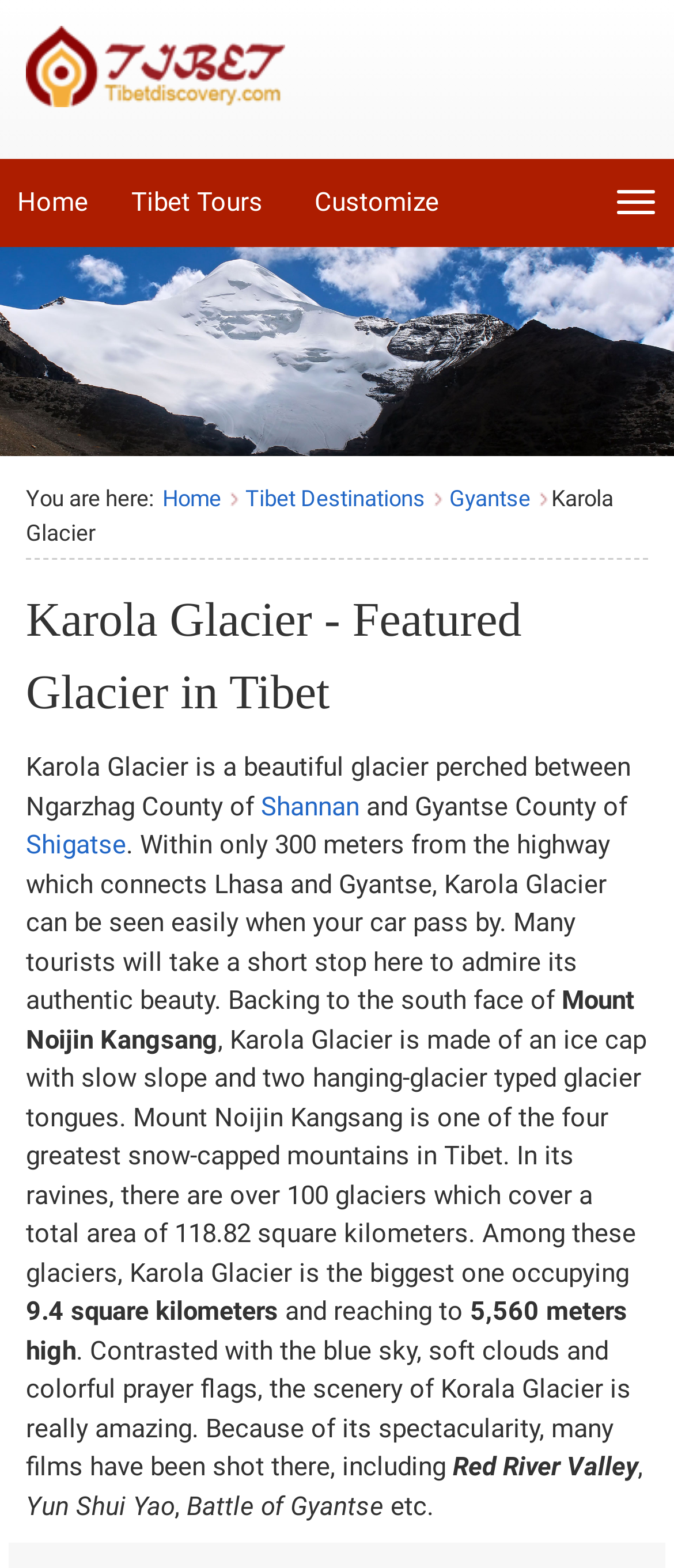What is the height of Mount Noijin Kangsang?
Analyze the screenshot and provide a detailed answer to the question.

The webpage mentions that 'Karola Glacier is made of an ice cap with slow slope and two hanging-glacier typed glacier tongues. ... Karola Glacier is the biggest one occupying 9.4 square kilometers and reaching to 5,560 meters high.' This suggests that the height of Mount Noijin Kangsang is 5,560 meters.